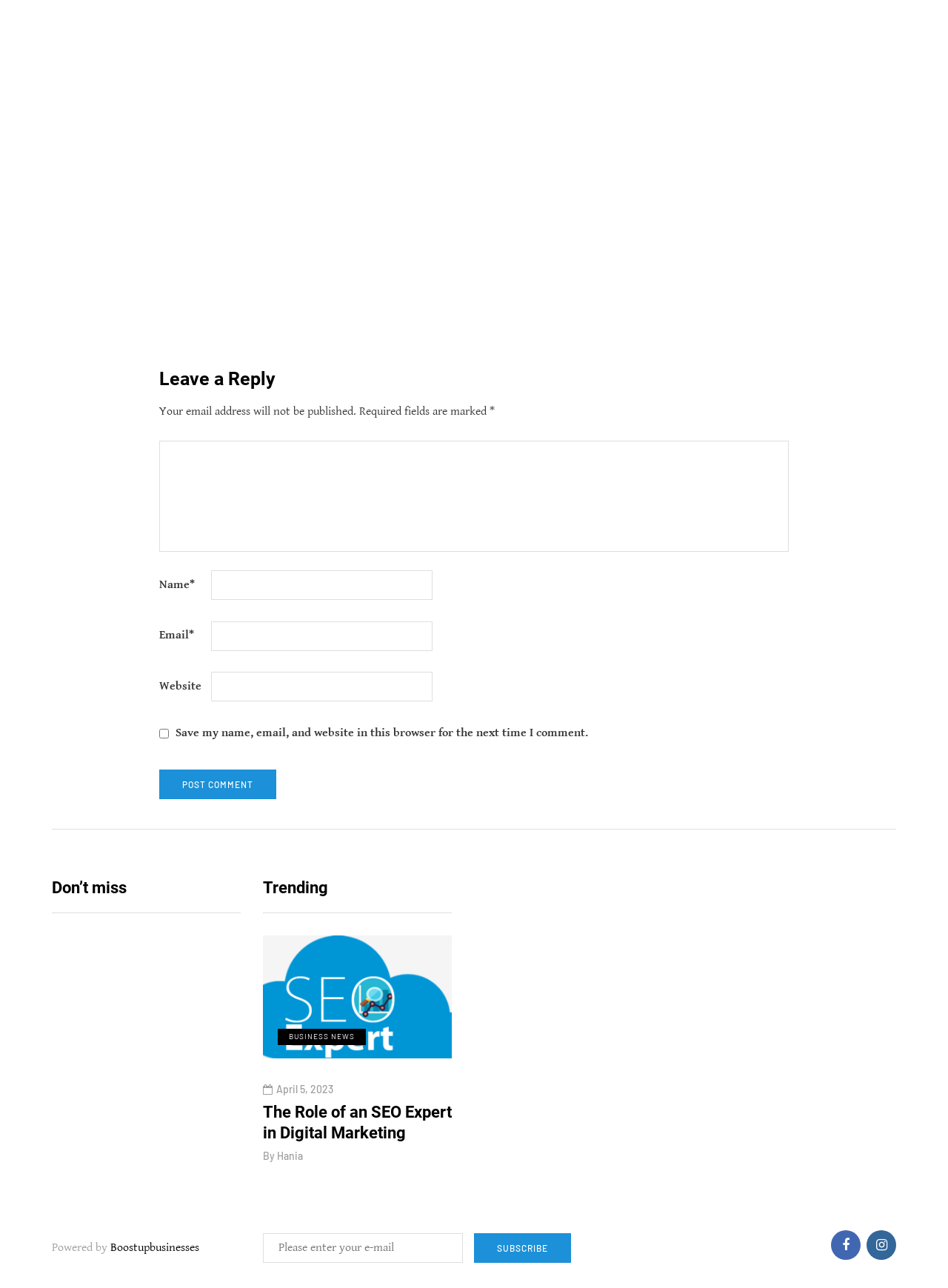Using the information from the screenshot, answer the following question thoroughly:
What is the topic of the article 'Virtual Reality: The Next Frontier in Gaming and Beyond'?

The article 'Virtual Reality: The Next Frontier in Gaming and Beyond' is likely about the topic of virtual reality, specifically its applications and potential in the gaming industry and beyond.